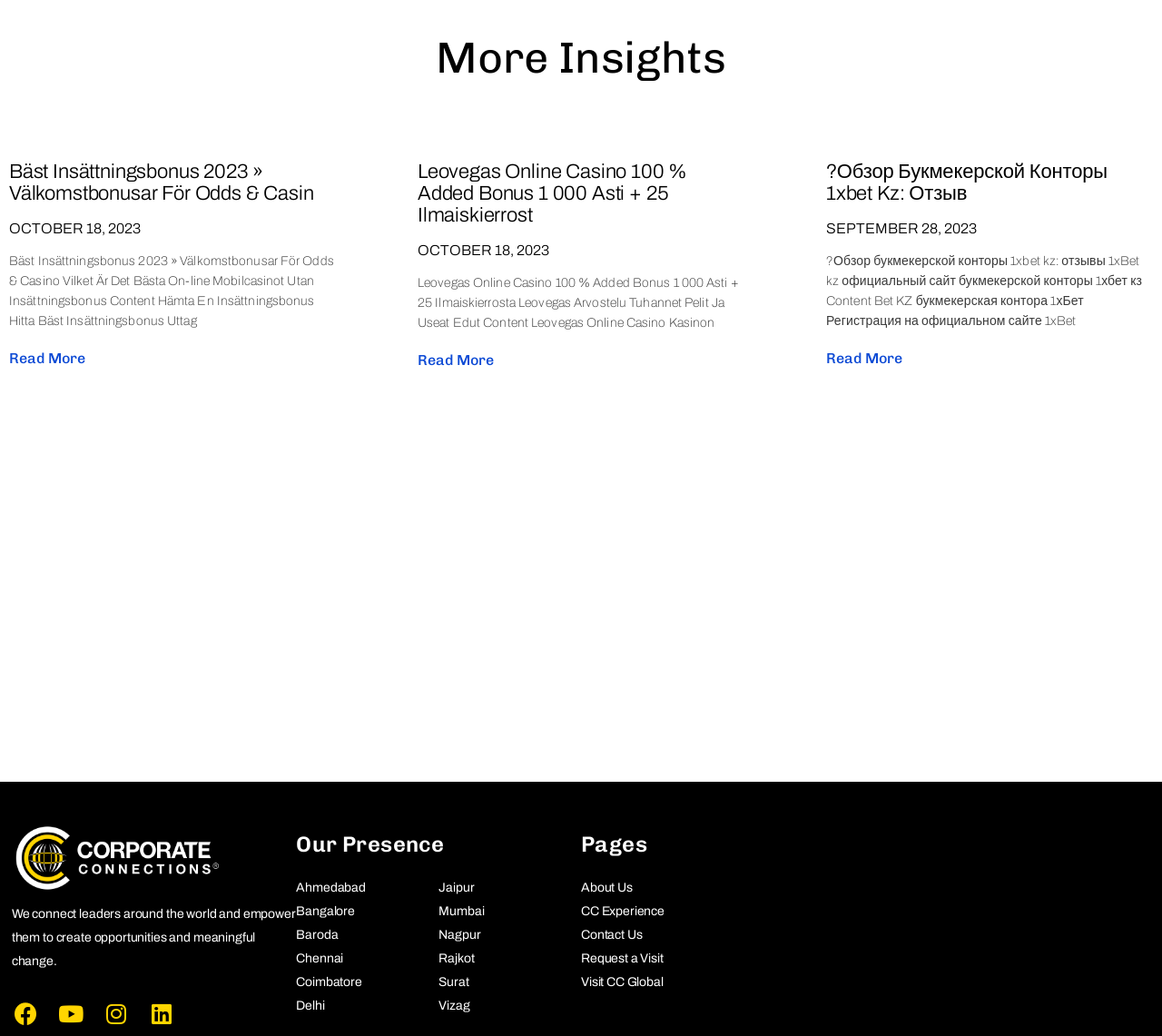Using the information shown in the image, answer the question with as much detail as possible: How many cities are listed under 'Our Presence'?

The section 'Our Presence' lists 12 cities, including Ahmedabad, Bangalore, Baroda, Chennai, Coimbatore, Delhi, Jaipur, Mumbai, Nagpur, Rajkot, Surat, and Vizag. These cities are likely locations where the organization has a presence or operates.